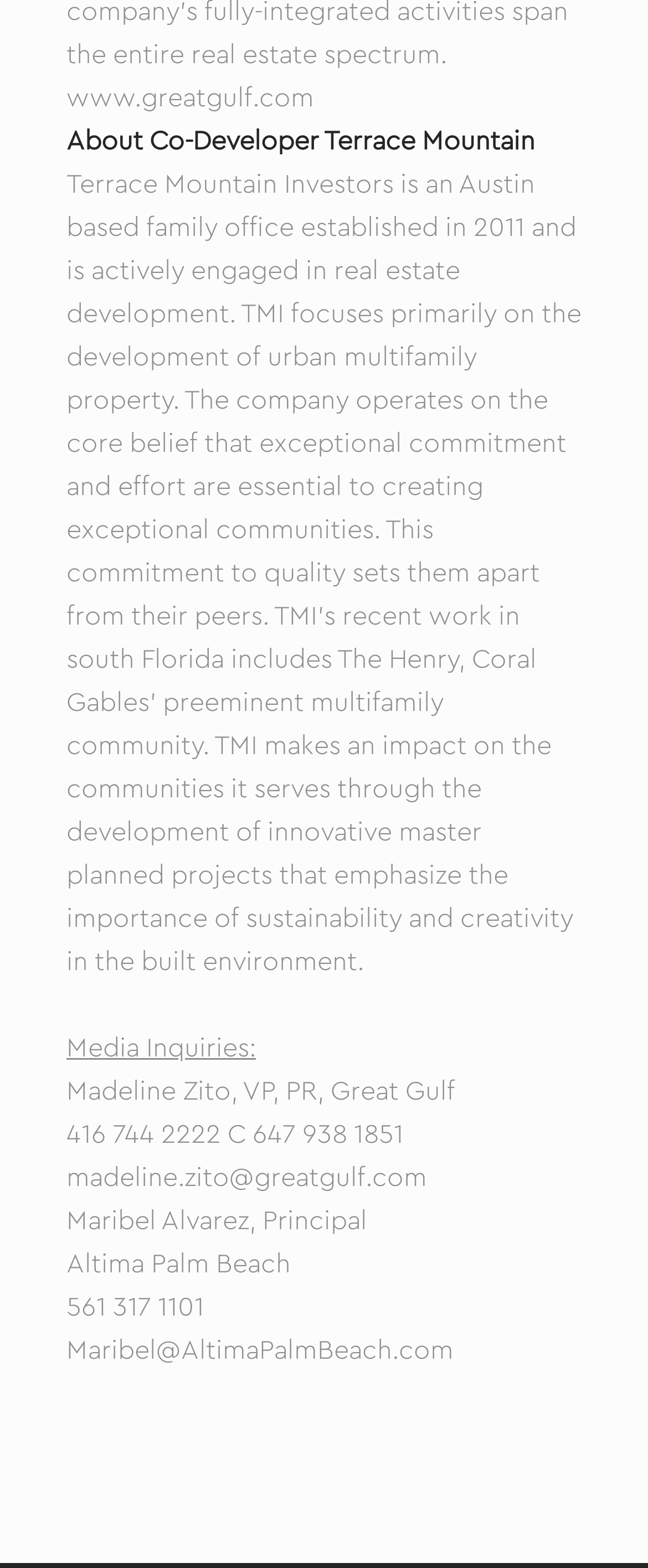What is the phone number of Maribel Alvarez?
Answer the question in a detailed and comprehensive manner.

The answer can be found in the StaticText element with the phone number '561 317 1101' associated with Maribel Alvarez.